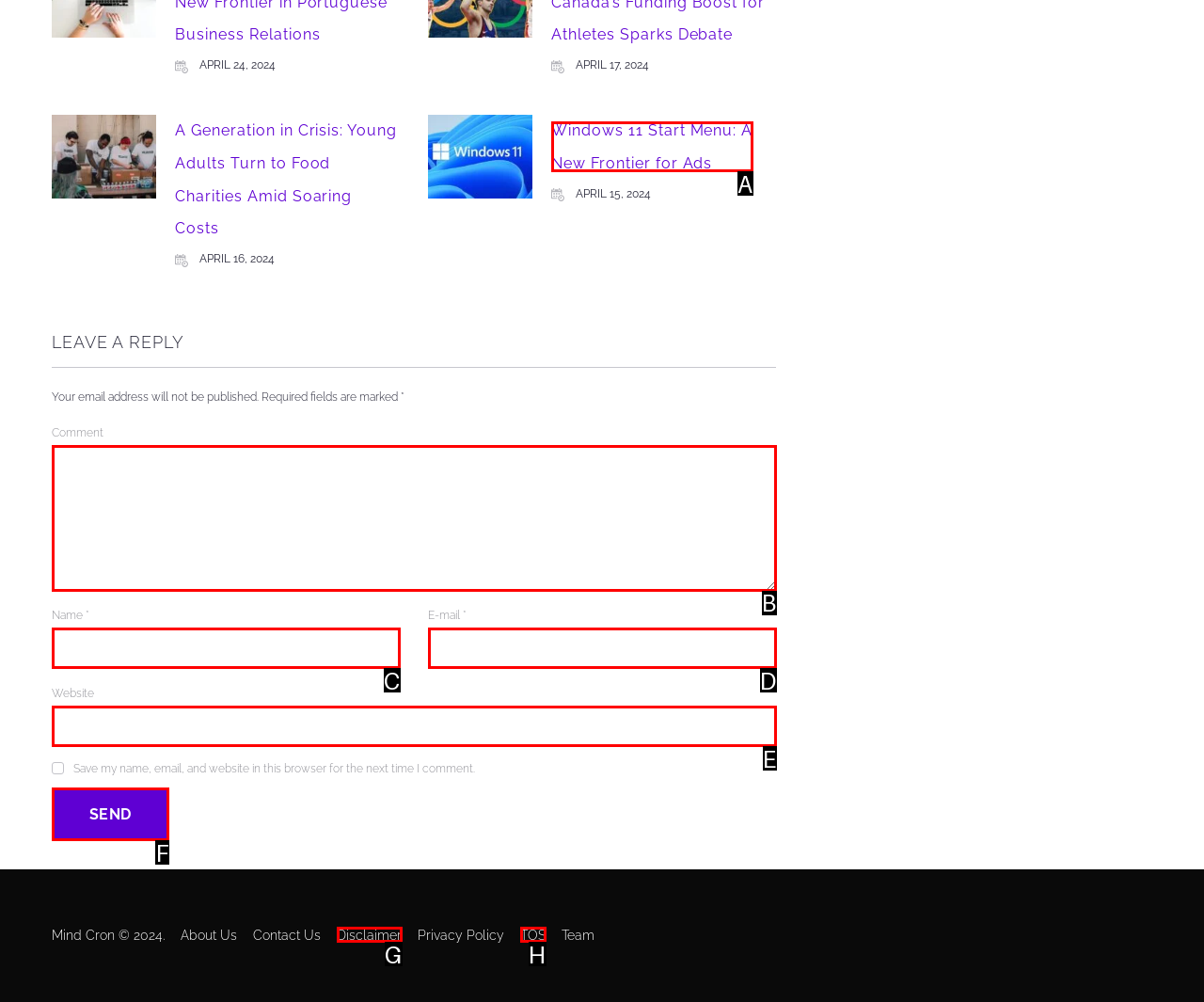Determine the HTML element that best aligns with the description: Breast cancer & diet
Answer with the appropriate letter from the listed options.

None